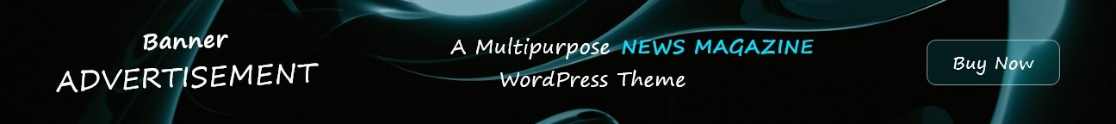What is the purpose of the WordPress theme?
Provide a short answer using one word or a brief phrase based on the image.

news magazine